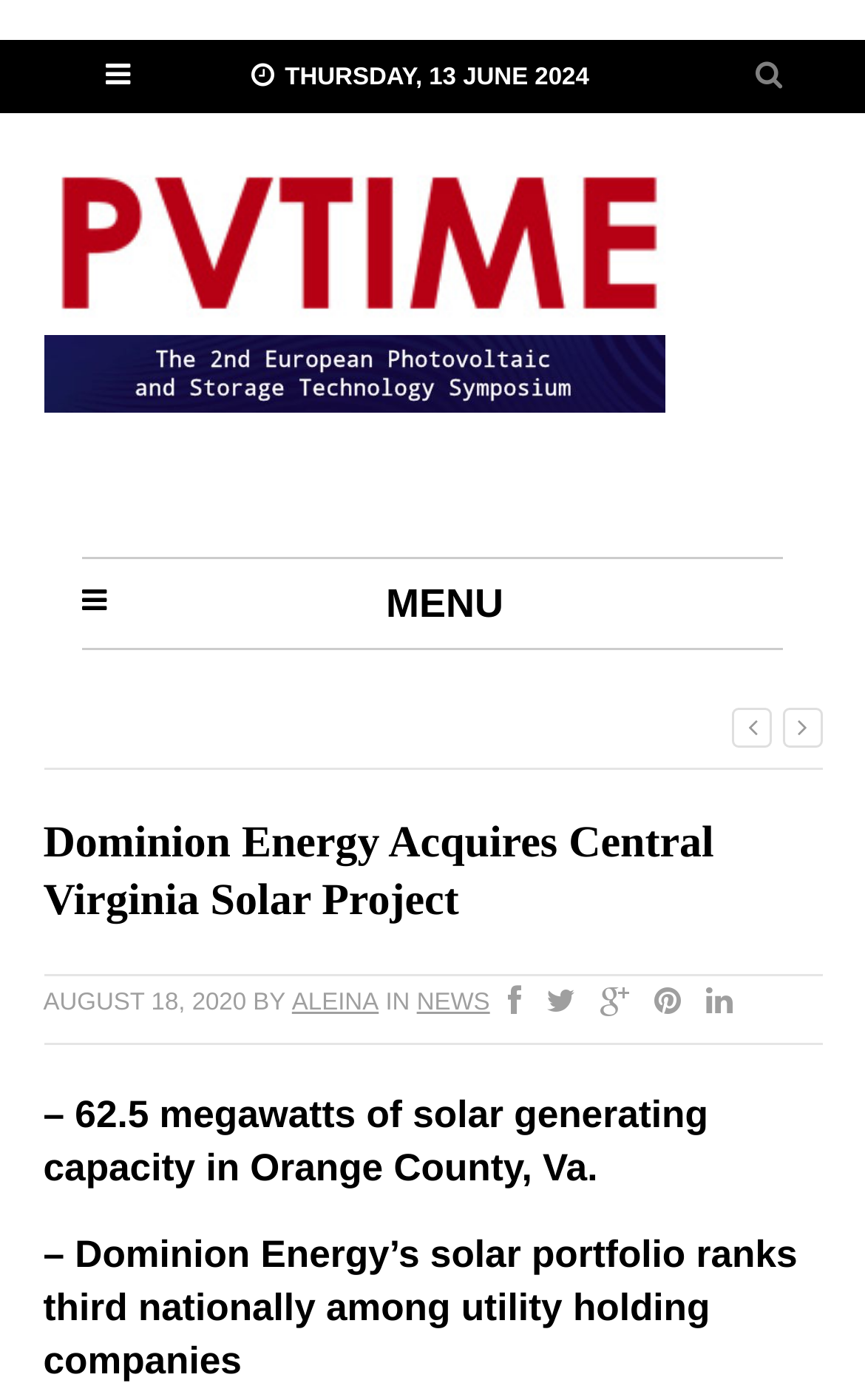Please identify the bounding box coordinates of the area that needs to be clicked to fulfill the following instruction: "Open the MENU."

[0.095, 0.398, 0.905, 0.465]